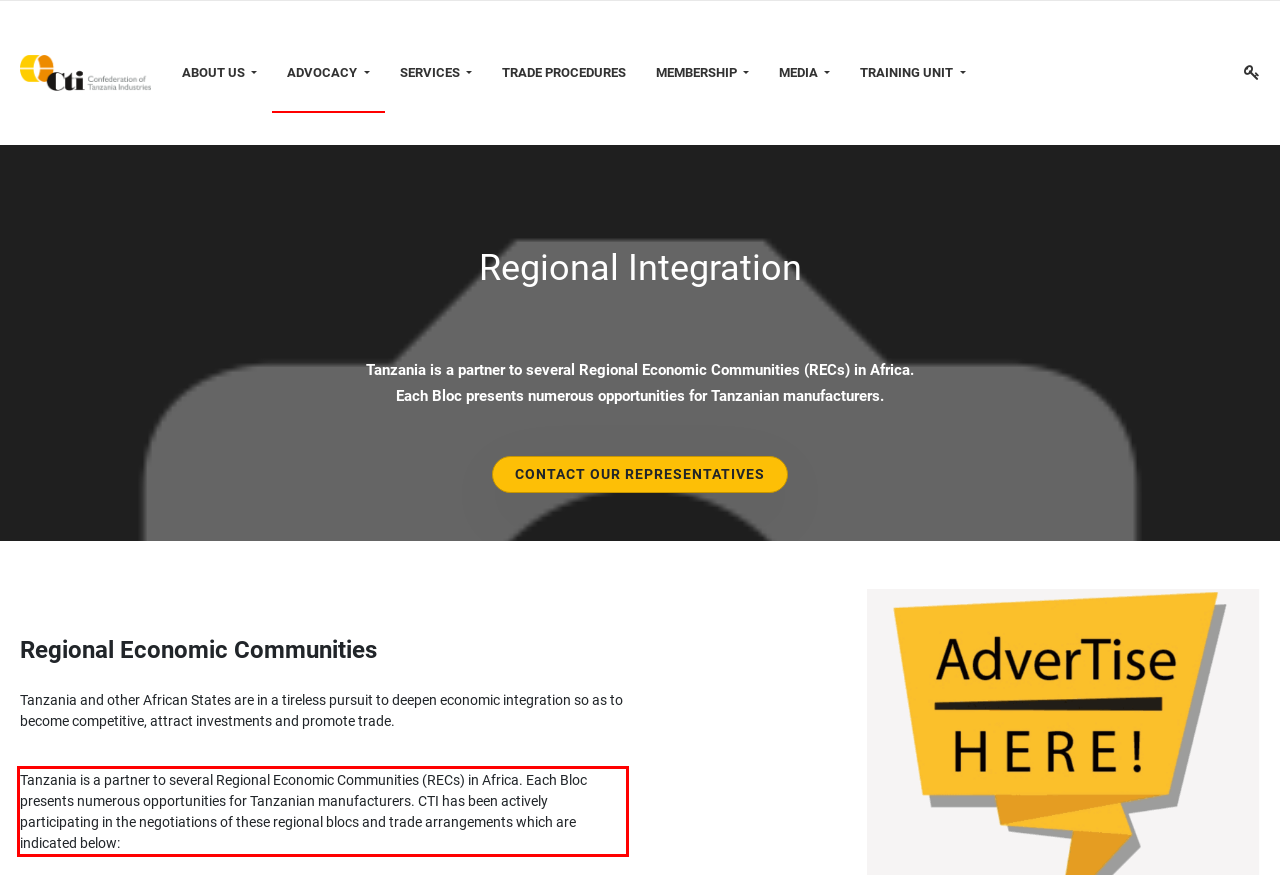Given a webpage screenshot, identify the text inside the red bounding box using OCR and extract it.

Tanzania is a partner to several Regional Economic Communities (RECs) in Africa. Each Bloc presents numerous opportunities for Tanzanian manufacturers. CTI has been actively participating in the negotiations of these regional blocs and trade arrangements which are indicated below: